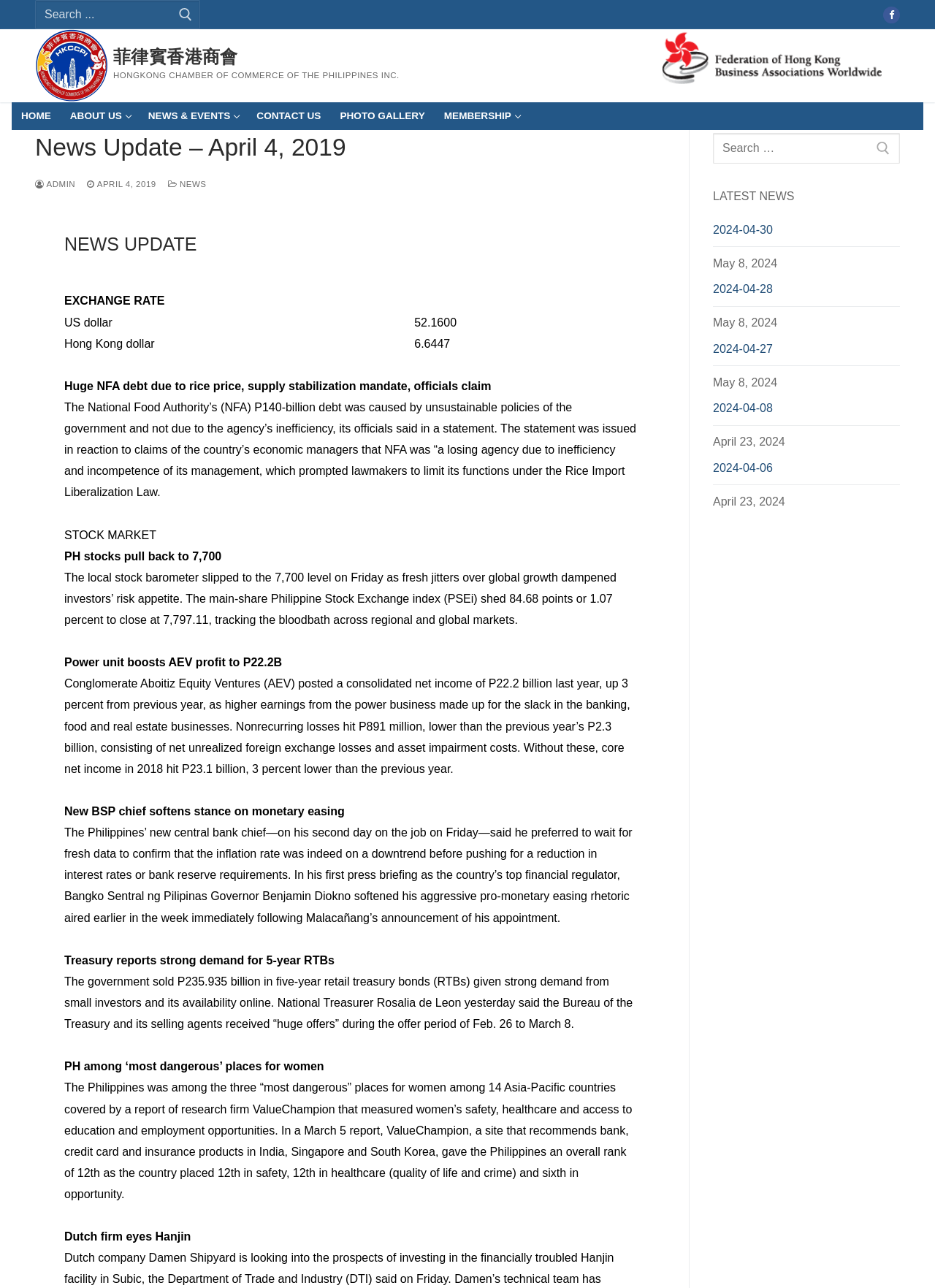Please identify the bounding box coordinates of the element's region that should be clicked to execute the following instruction: "Visit Facebook page". The bounding box coordinates must be four float numbers between 0 and 1, i.e., [left, top, right, bottom].

[0.944, 0.005, 0.962, 0.018]